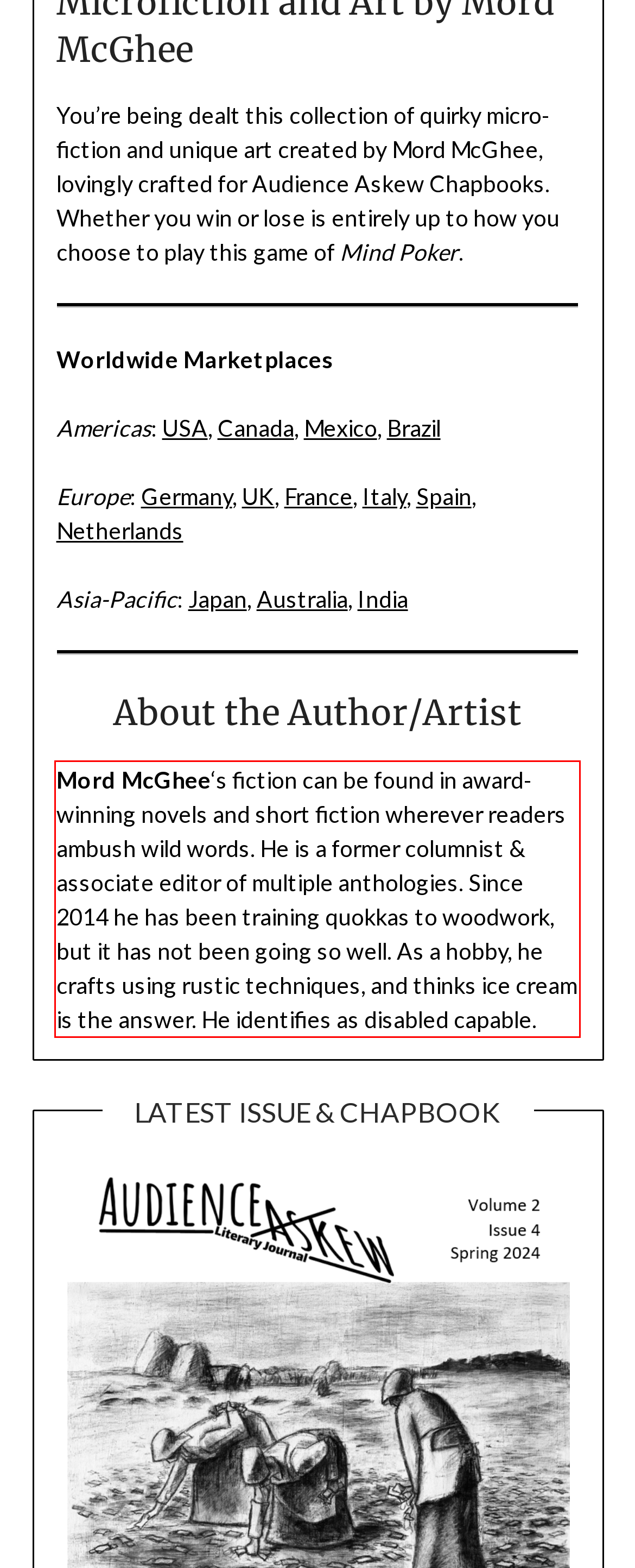You are given a webpage screenshot with a red bounding box around a UI element. Extract and generate the text inside this red bounding box.

Mord McGhee‘s fiction can be found in award-winning novels and short fiction wherever readers ambush wild words. He is a former columnist & associate editor of multiple anthologies. Since 2014 he has been training quokkas to woodwork, but it has not been going so well. As a hobby, he crafts using rustic techniques, and thinks ice cream is the answer. He identifies as disabled capable.